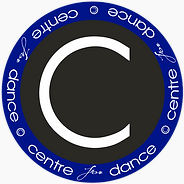Provide a rich and detailed narrative of the image.

The image features the logo for the Centre for Dance, characterized by a circular design. At the center of the logo is a prominent white "C," symbolizing the center, set against a black background. Surrounding the central letter is a blue border that includes the text "centre for dance" in a stylish font, emphasizing the organization's focus on dance and movement. This emblem represents the centre's commitment to providing dance education and promoting a healthy lifestyle through the art of dance.